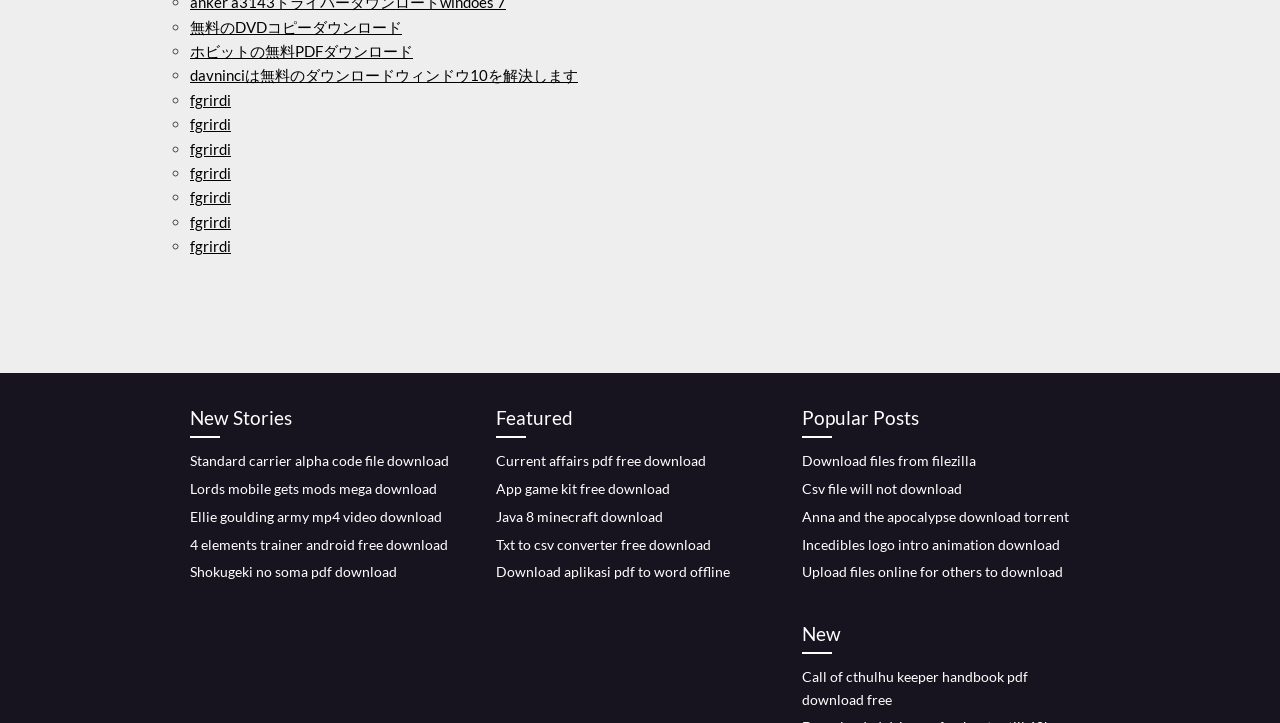Are all downloadable content in English?
From the image, respond with a single word or phrase.

No